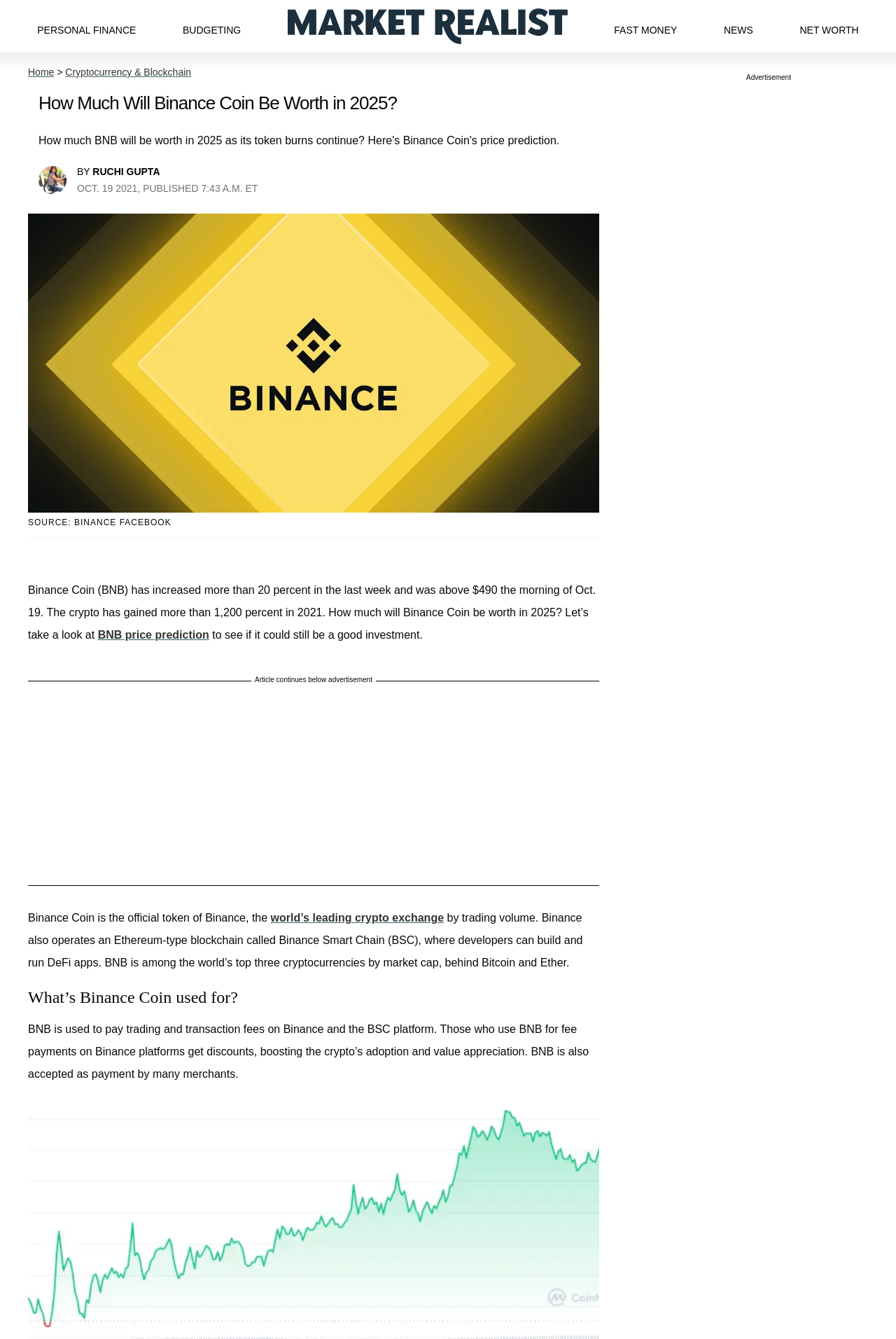Use a single word or phrase to answer this question: 
What is the current price of Binance Coin?

Above $490